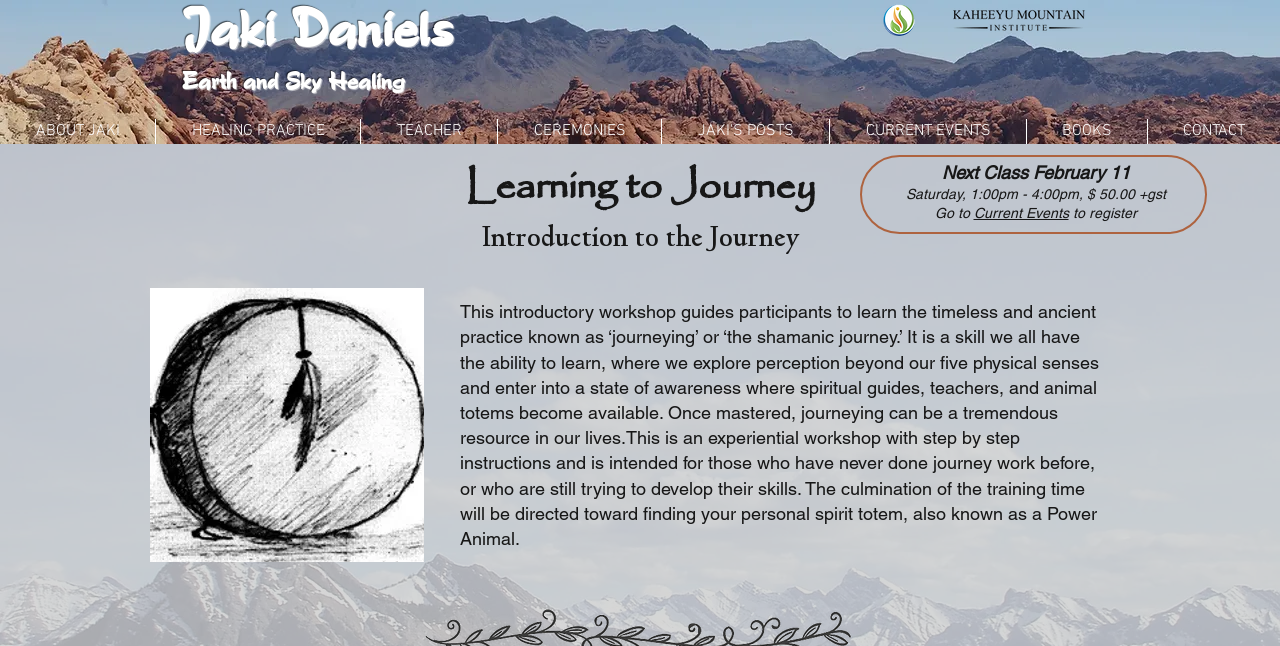Determine the bounding box coordinates for the area you should click to complete the following instruction: "Navigate to the 'Services' page".

None